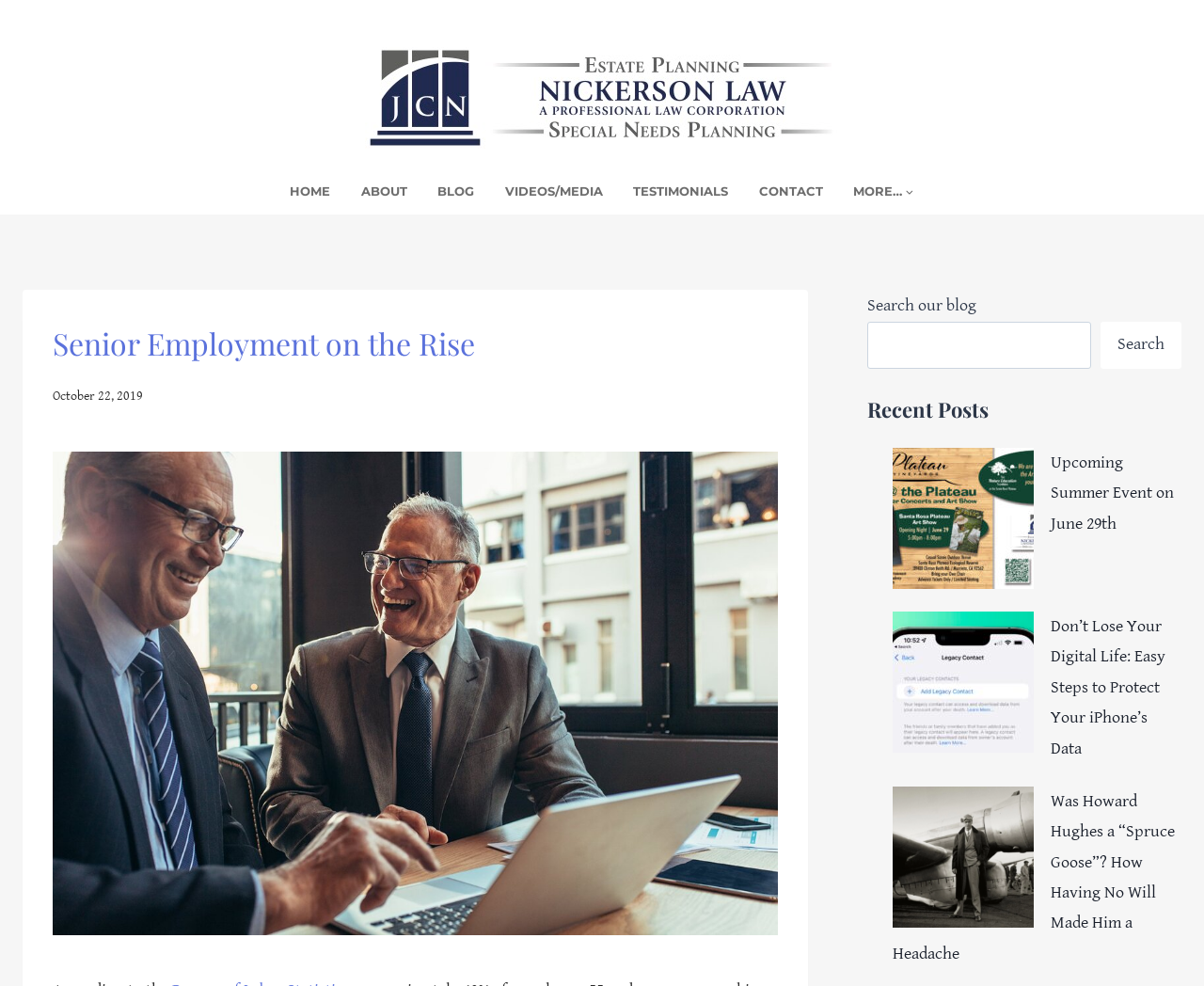Please determine the bounding box coordinates of the element to click in order to execute the following instruction: "Click the HOME link". The coordinates should be four float numbers between 0 and 1, specified as [left, top, right, bottom].

[0.228, 0.17, 0.287, 0.217]